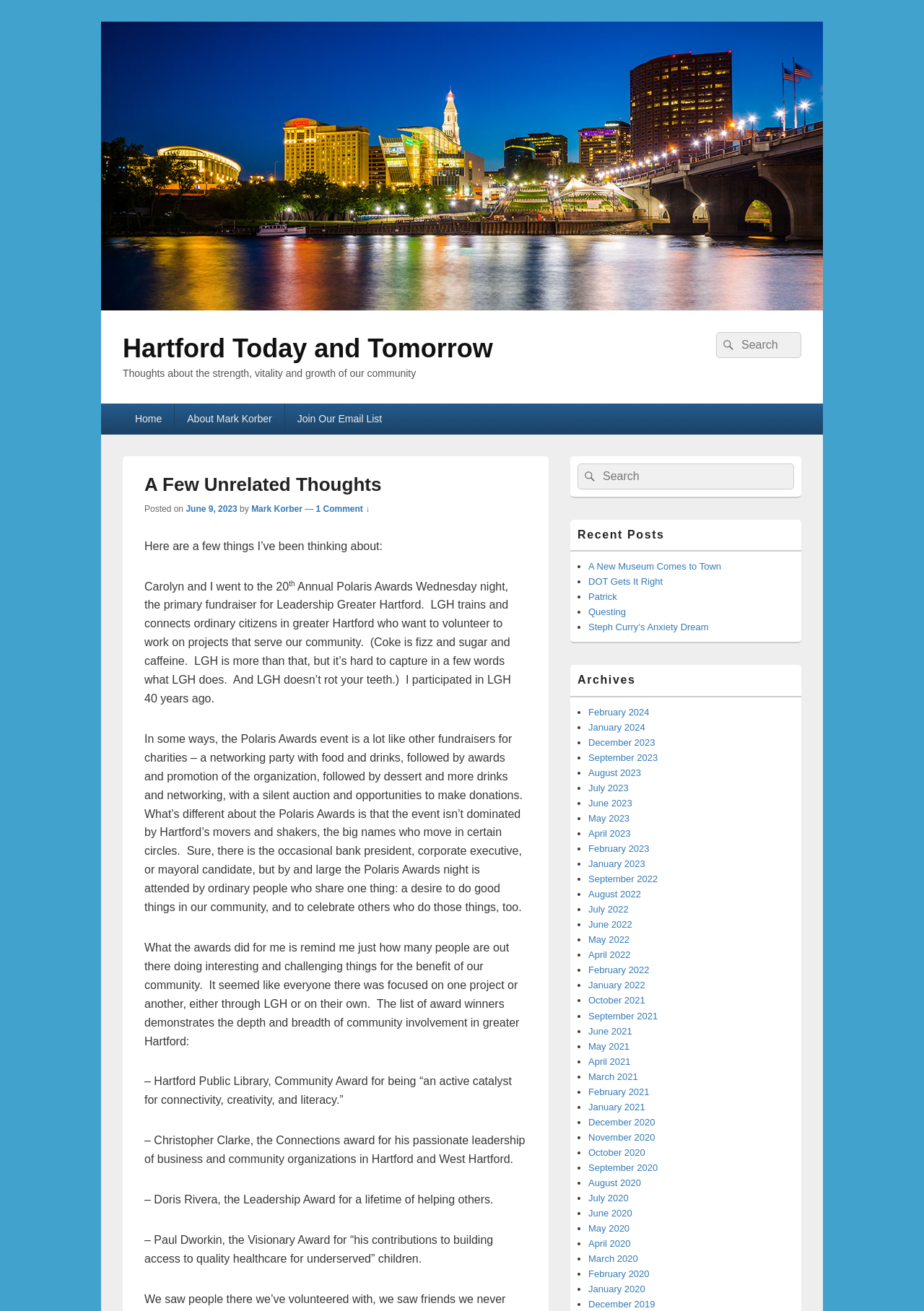Answer succinctly with a single word or phrase:
What is the name of the author of this blog post?

Mark Korber